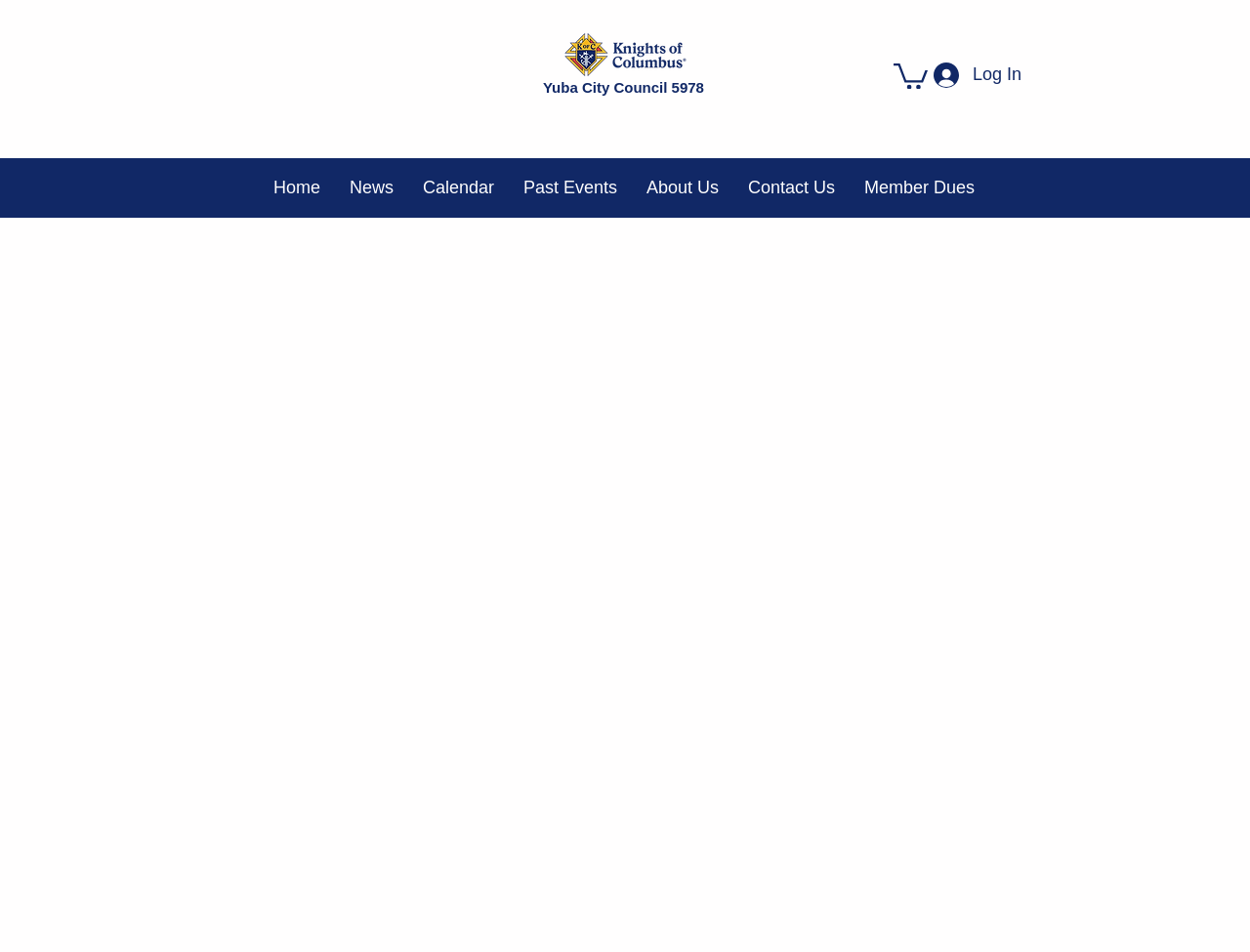Describe the entire webpage, focusing on both content and design.

The webpage is about Mother Teresa: No Greater Love, affiliated with the Knights of Columbus (KofC) Yuba City. At the top, there is a header section with the council's name, "Yuba City Council 5978", positioned near the center. To the right of the council's name, there are two buttons, one with an image and another with the text "Log In". 

Below the header section, there is a navigation menu that spans almost the entire width of the page. The menu consists of several links, including "Home", "News", "Calendar", "Past Events", "About Us", "Contact Us", and "Member Dues". These links are arranged horizontally, with "Home" on the left and "Member Dues" on the right.

On the top-right corner, there is a small image link labeled "Studio-Project.png".